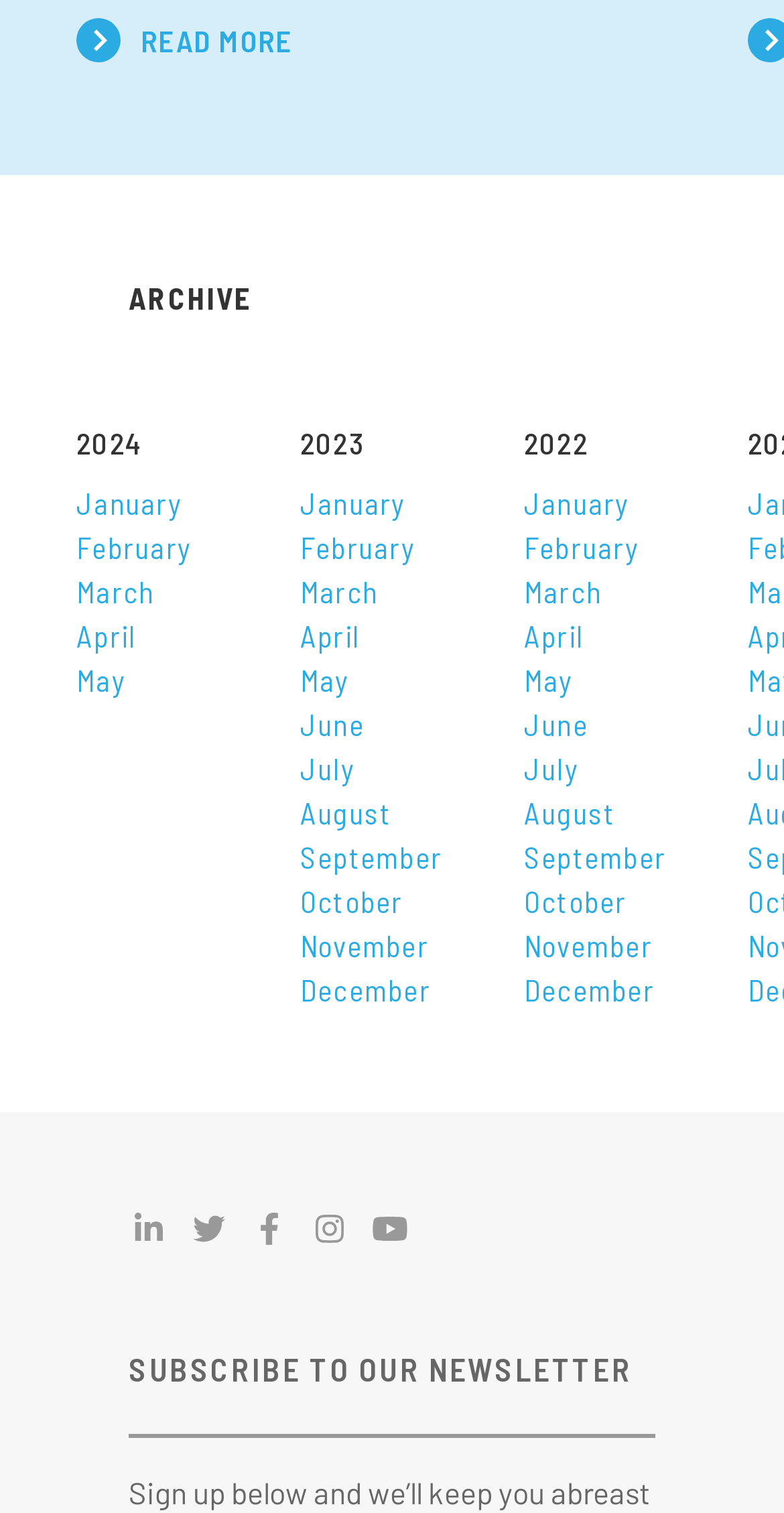Provide your answer to the question using just one word or phrase: How many social media links are listed at the bottom of the webpage?

5